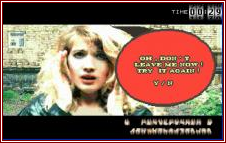Offer a detailed explanation of the image's components.

The image features a scene from a video game, depicting a young woman with curly blonde hair, expressing a sense of urgency and emotion. She appears to be interacting with something off-screen, possibly a character or player, as indicated by her startled expression and hand gestures. A speech bubble emerges from her with the text: "OH, DON'T LEAVE ME NOW! TRY IT AGAIN!" This suggests she might be in a moment of distress or pleading for assistance. 

At the top of the image, there is a timer displaying "00:29," indicating the elapsed time within the game, while the background appears to be a rustic setting with stone walls, adding an element of intrigue and atmosphere. The game likely falls within the "Adventure" genre, considering the narrative focus of the scene. Overall, this image encapsulates a dramatic moment, inviting the player to engage with the unfolding story.